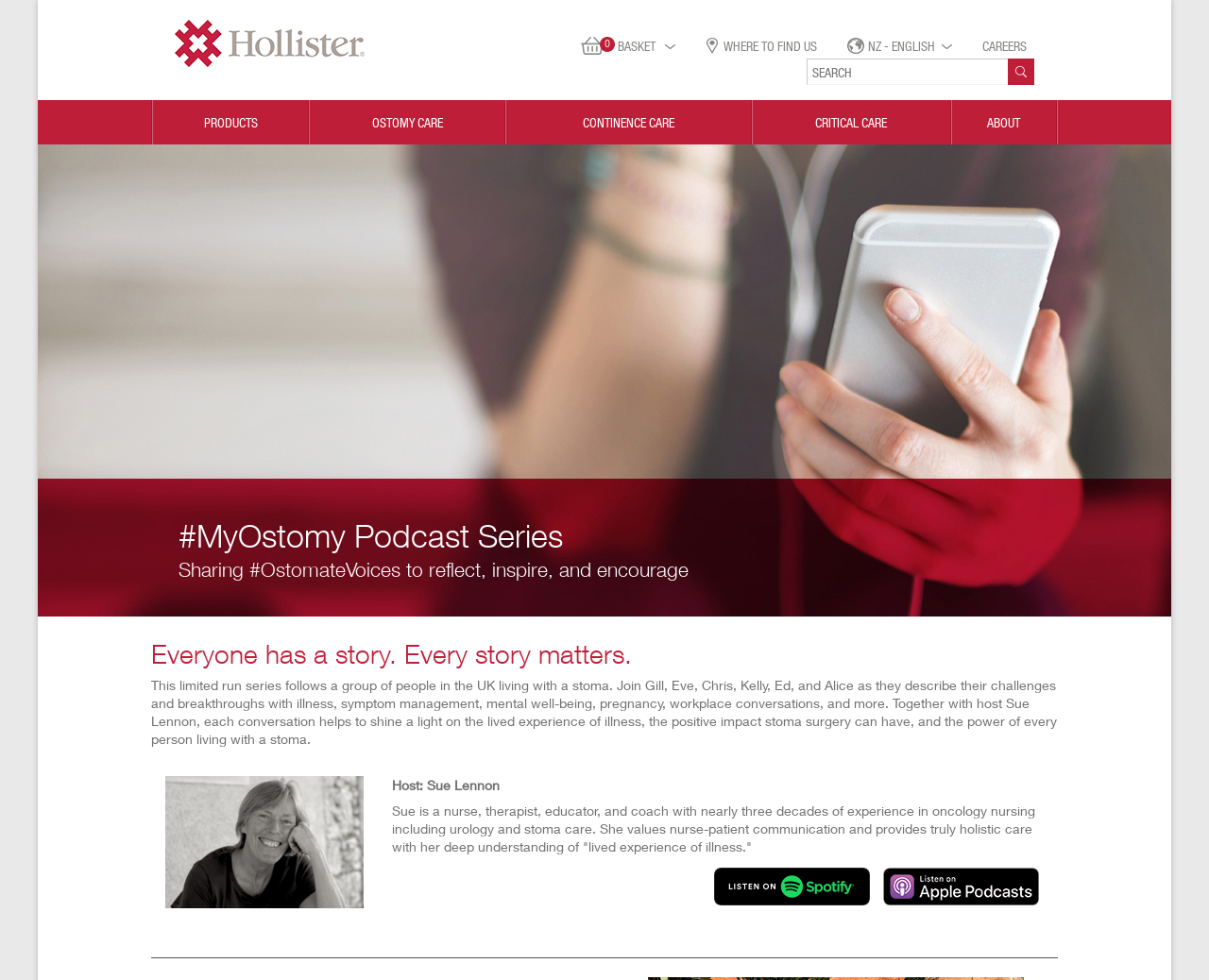Identify the bounding box coordinates of the specific part of the webpage to click to complete this instruction: "go to products page".

[0.127, 0.102, 0.256, 0.147]